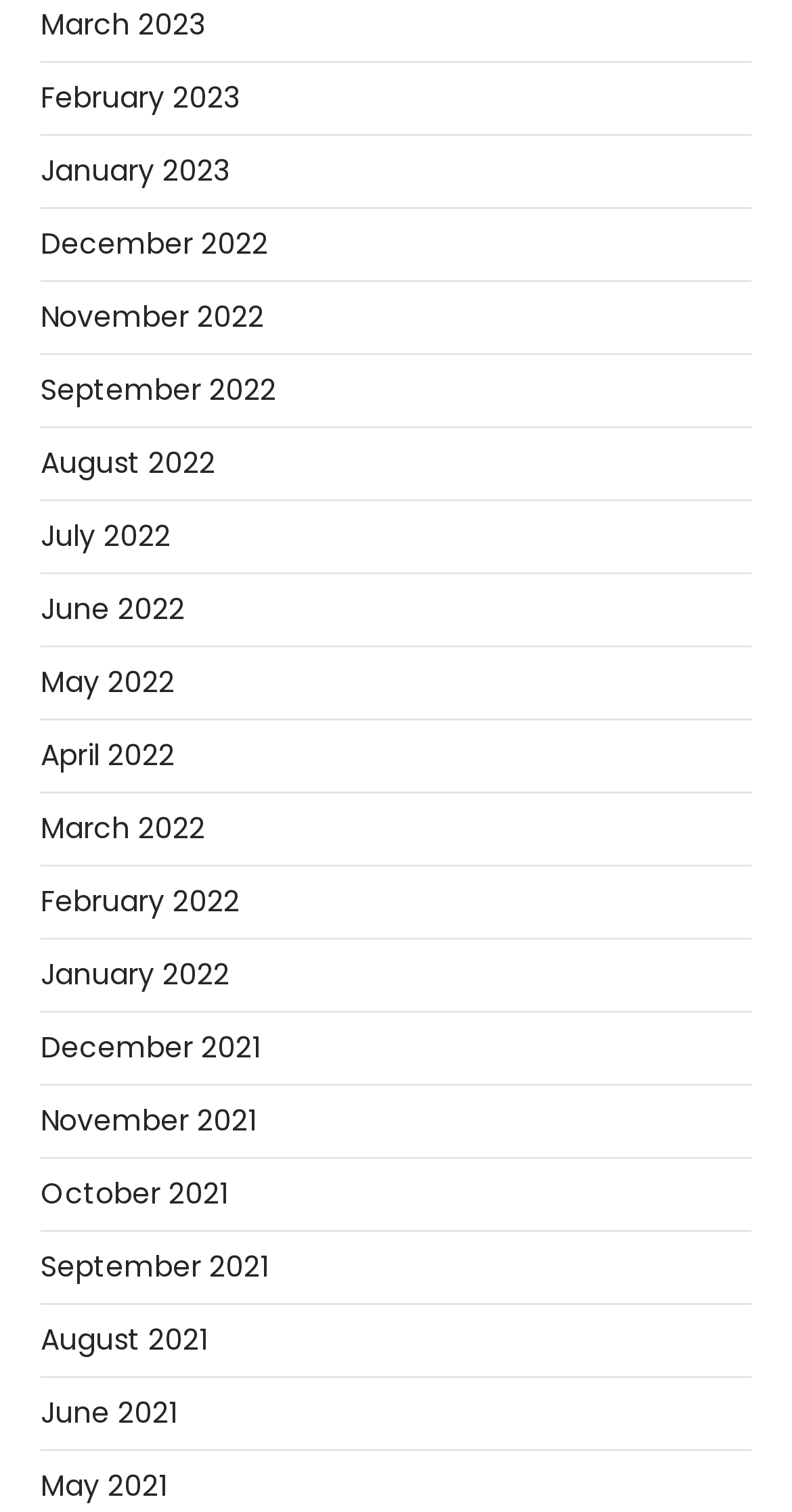Please determine the bounding box coordinates for the element that should be clicked to follow these instructions: "View March 2023".

[0.051, 0.003, 0.259, 0.03]